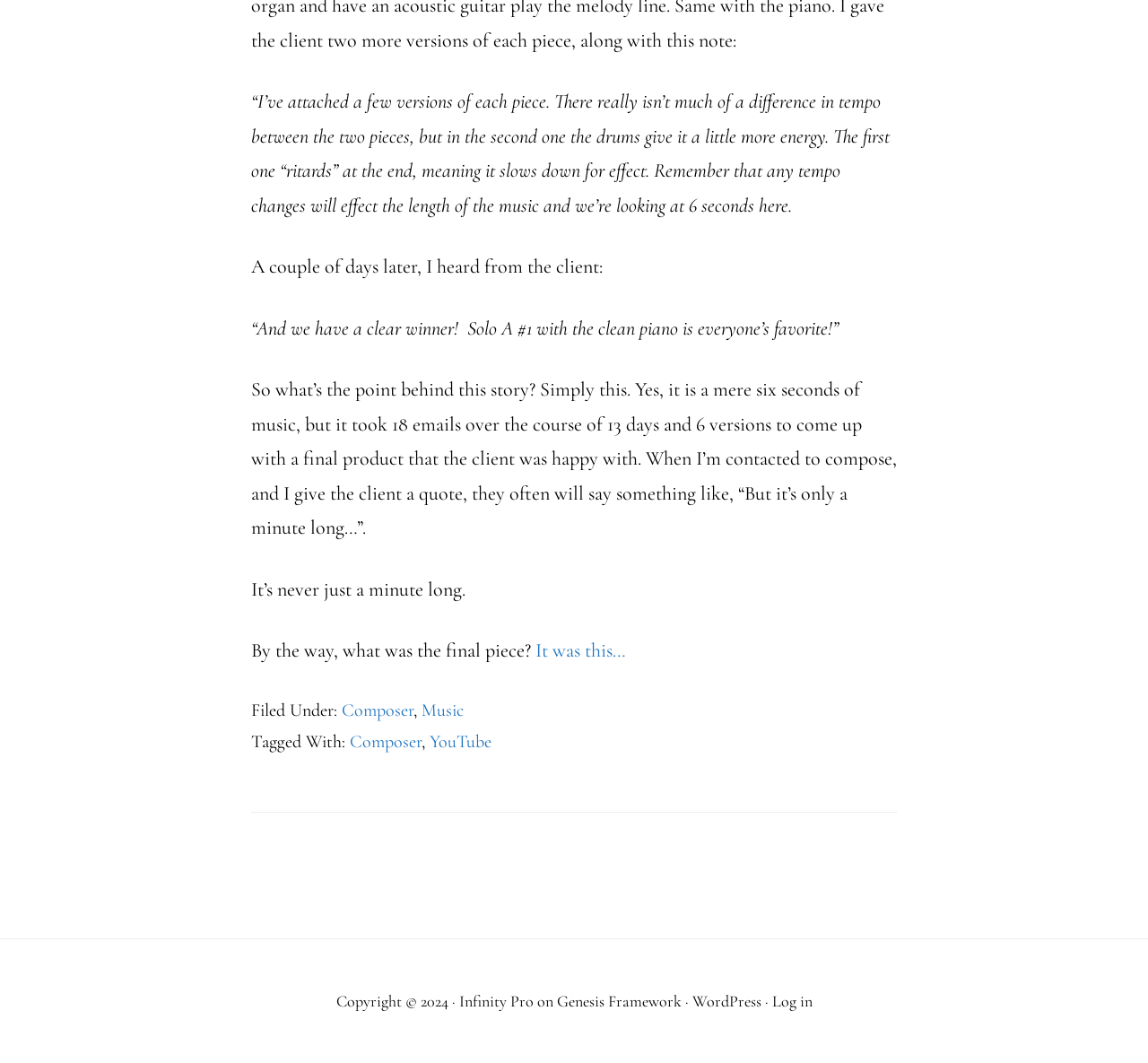Provide the bounding box coordinates of the UI element that matches the description: "Infinity Pro".

[0.4, 0.932, 0.464, 0.951]